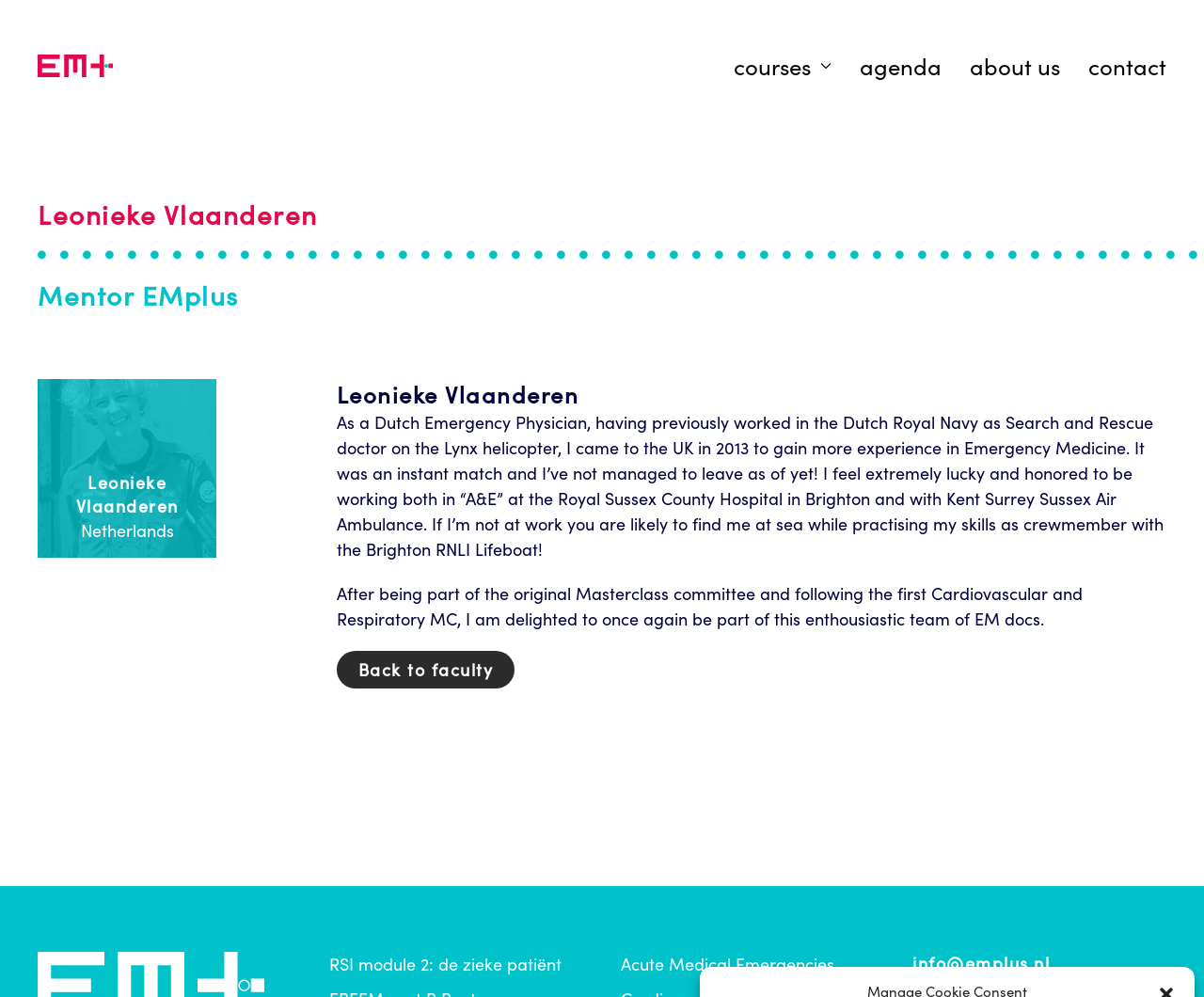Extract the bounding box of the UI element described as: "aria-label="Terug naar de homepage"".

[0.031, 0.014, 0.094, 0.118]